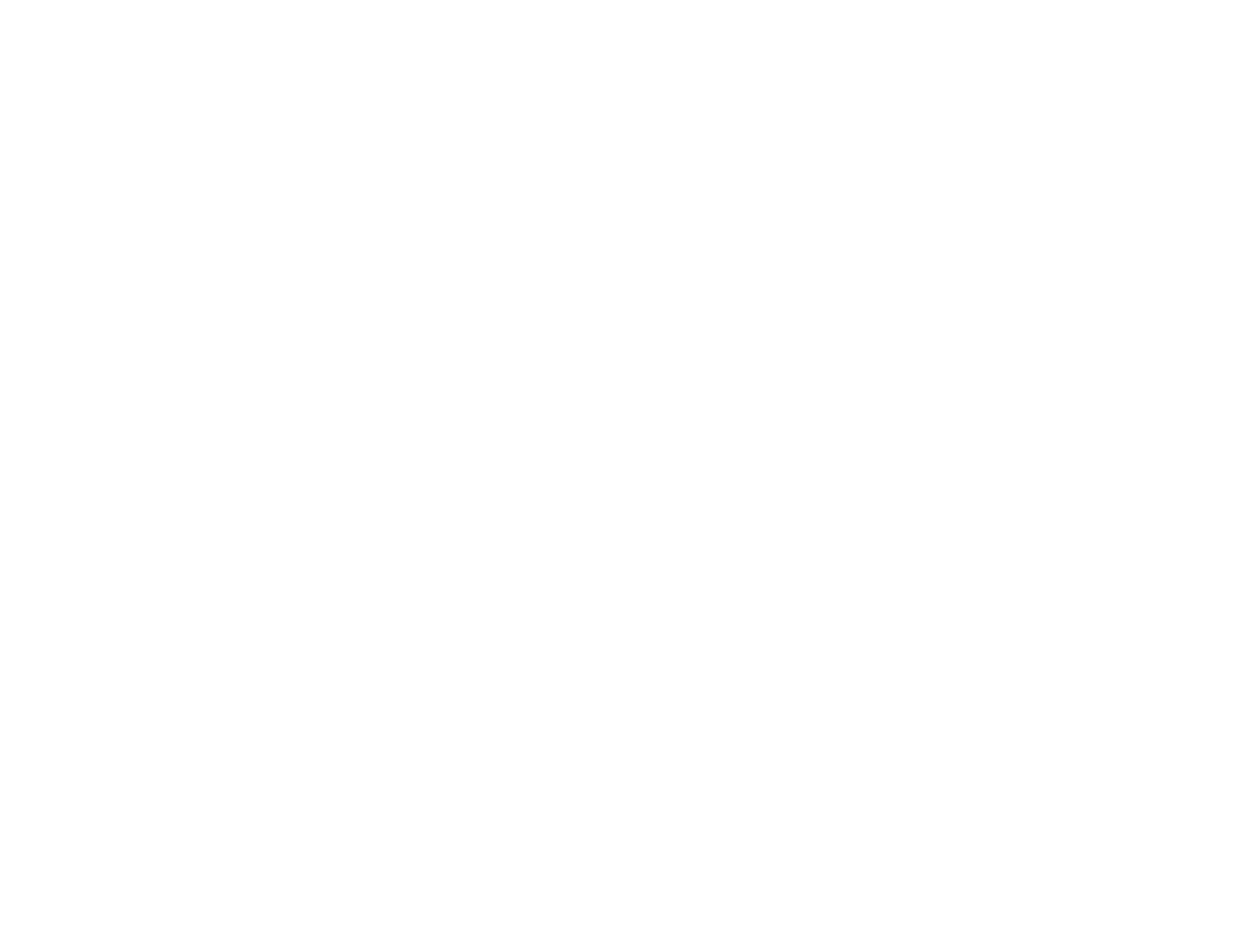Locate the bounding box of the UI element described in the following text: "Global Enterprise".

[0.28, 0.155, 0.388, 0.179]